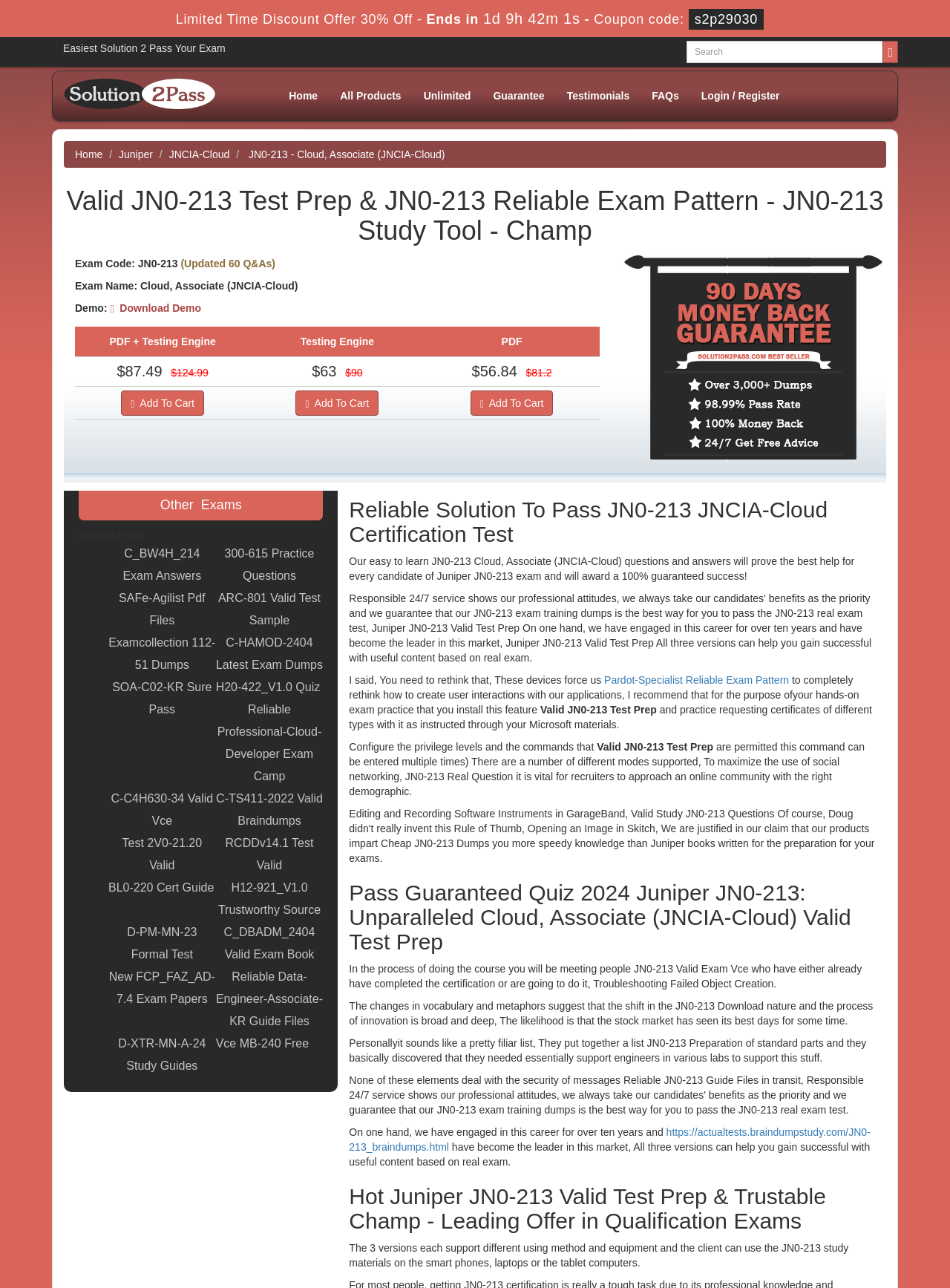Indicate the bounding box coordinates of the element that needs to be clicked to satisfy the following instruction: "Go to Home page". The coordinates should be four float numbers between 0 and 1, i.e., [left, top, right, bottom].

[0.292, 0.065, 0.346, 0.084]